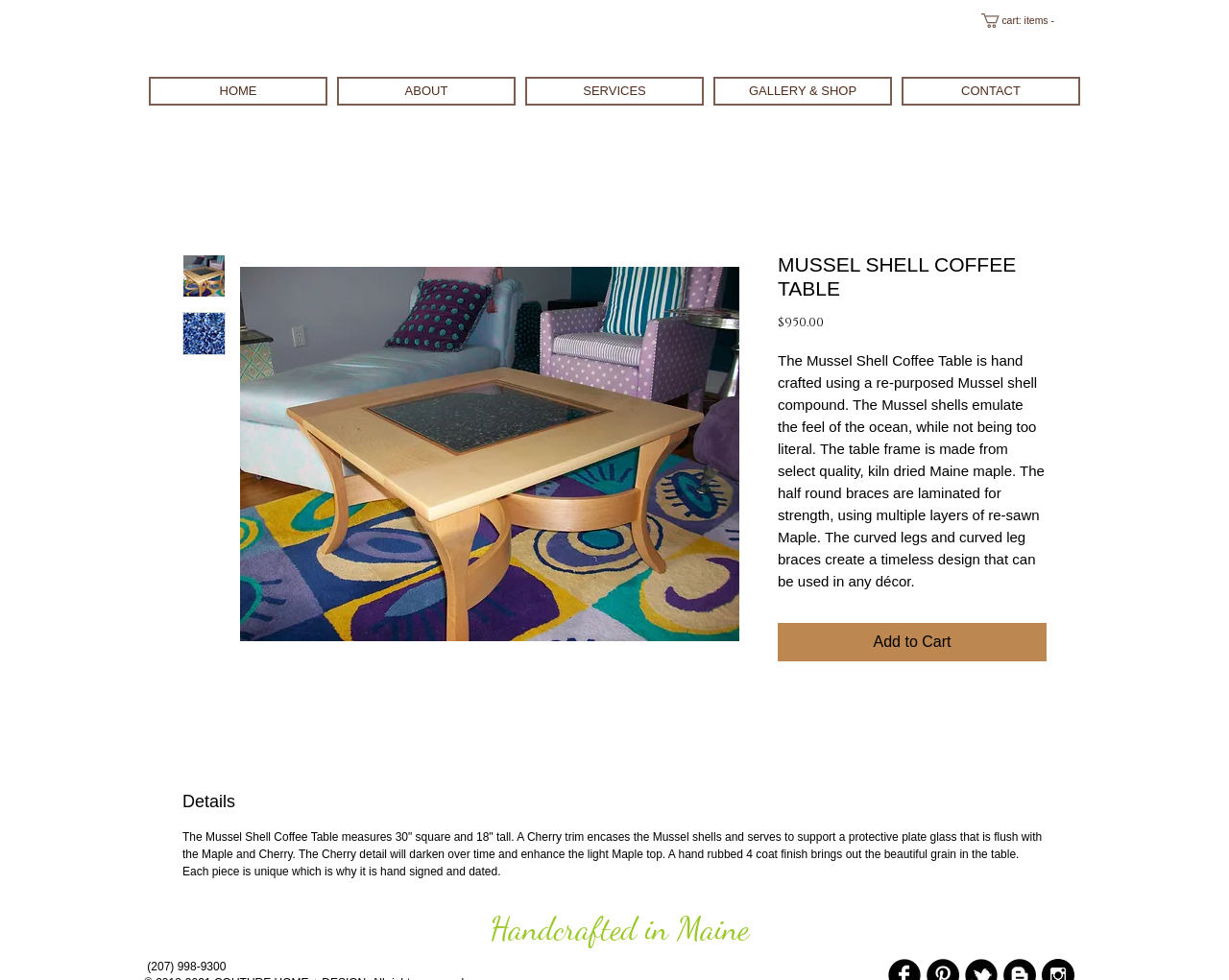Using the webpage screenshot and the element description CONTACT, determine the bounding box coordinates. Specify the coordinates in the format (top-left x, top-left y, bottom-right x, bottom-right y) with values ranging from 0 to 1.

[0.734, 0.078, 0.879, 0.108]